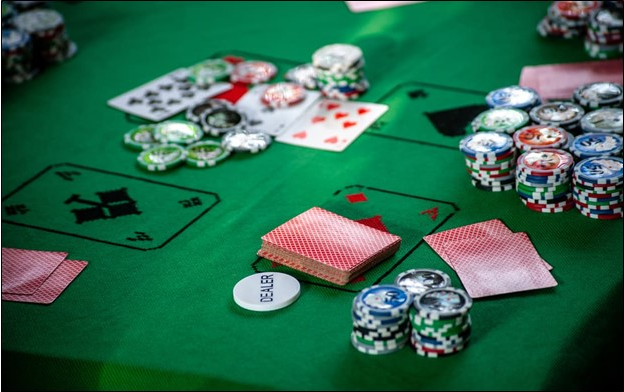Please provide a brief answer to the following inquiry using a single word or phrase:
What is the purpose of the circular button?

To signify the dealer